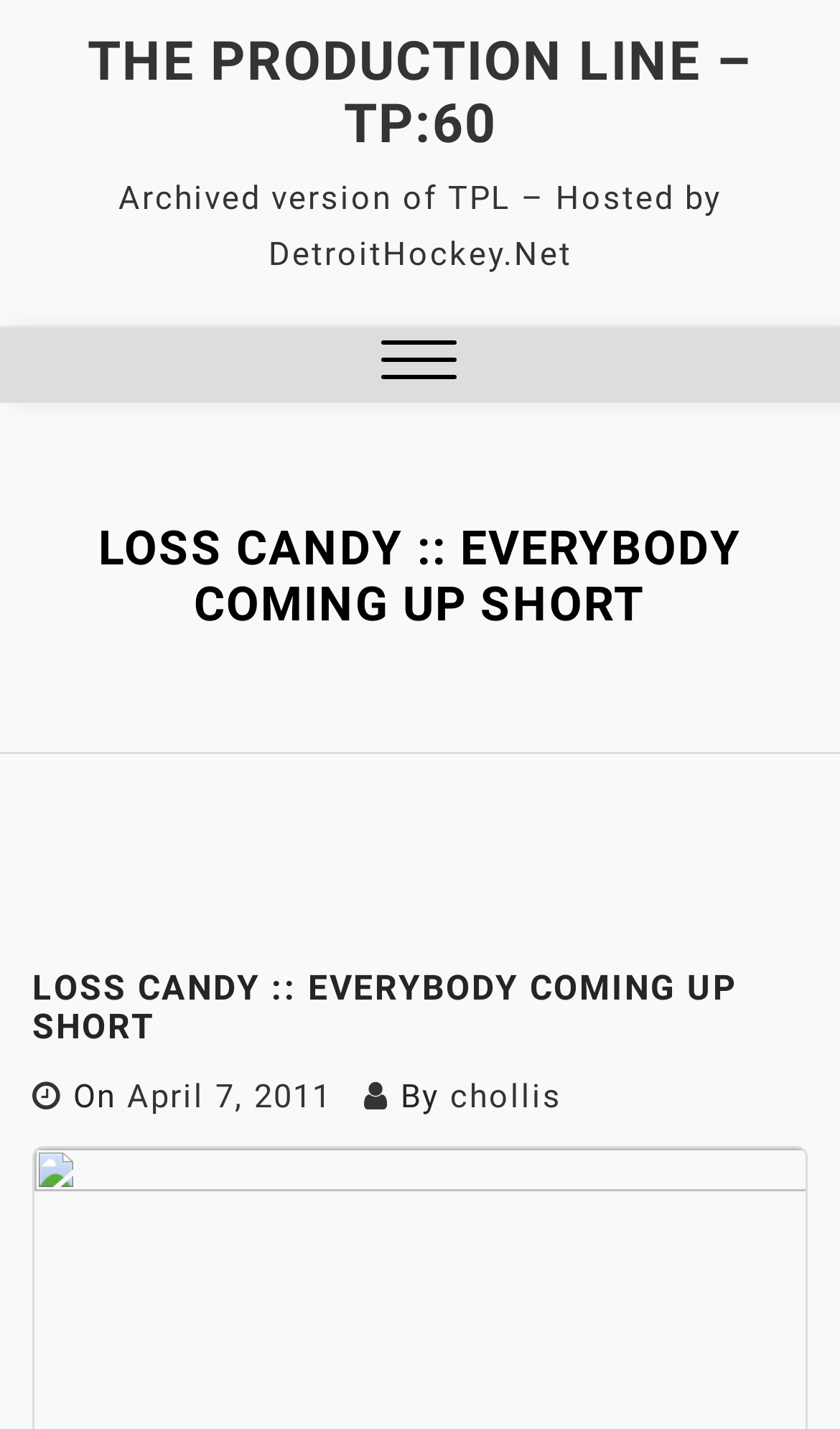Please determine the bounding box coordinates for the element with the description: "The Production Line – TP:60".

[0.104, 0.021, 0.896, 0.109]